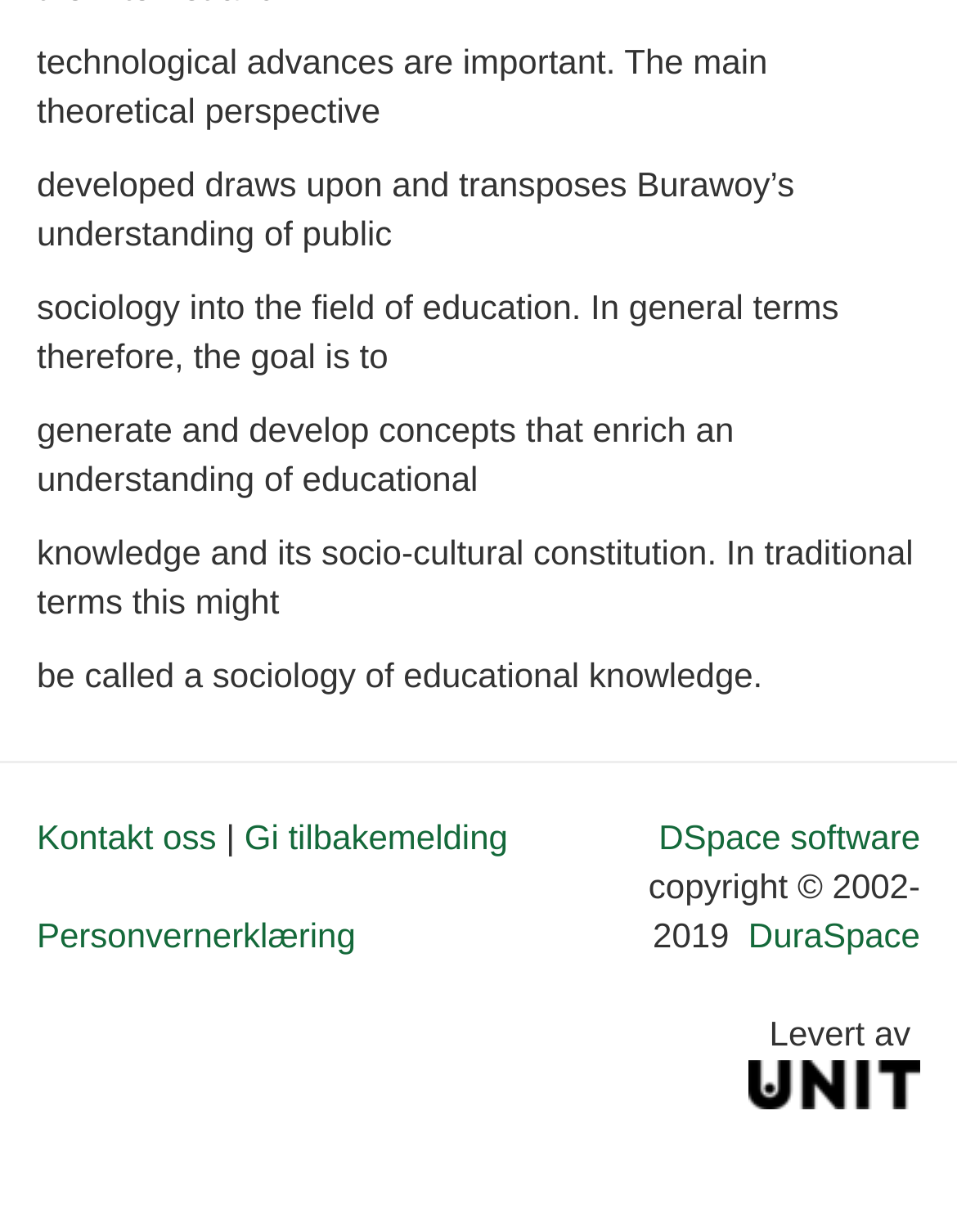Use a single word or phrase to answer the question: What is the main goal of the text?

generate concepts